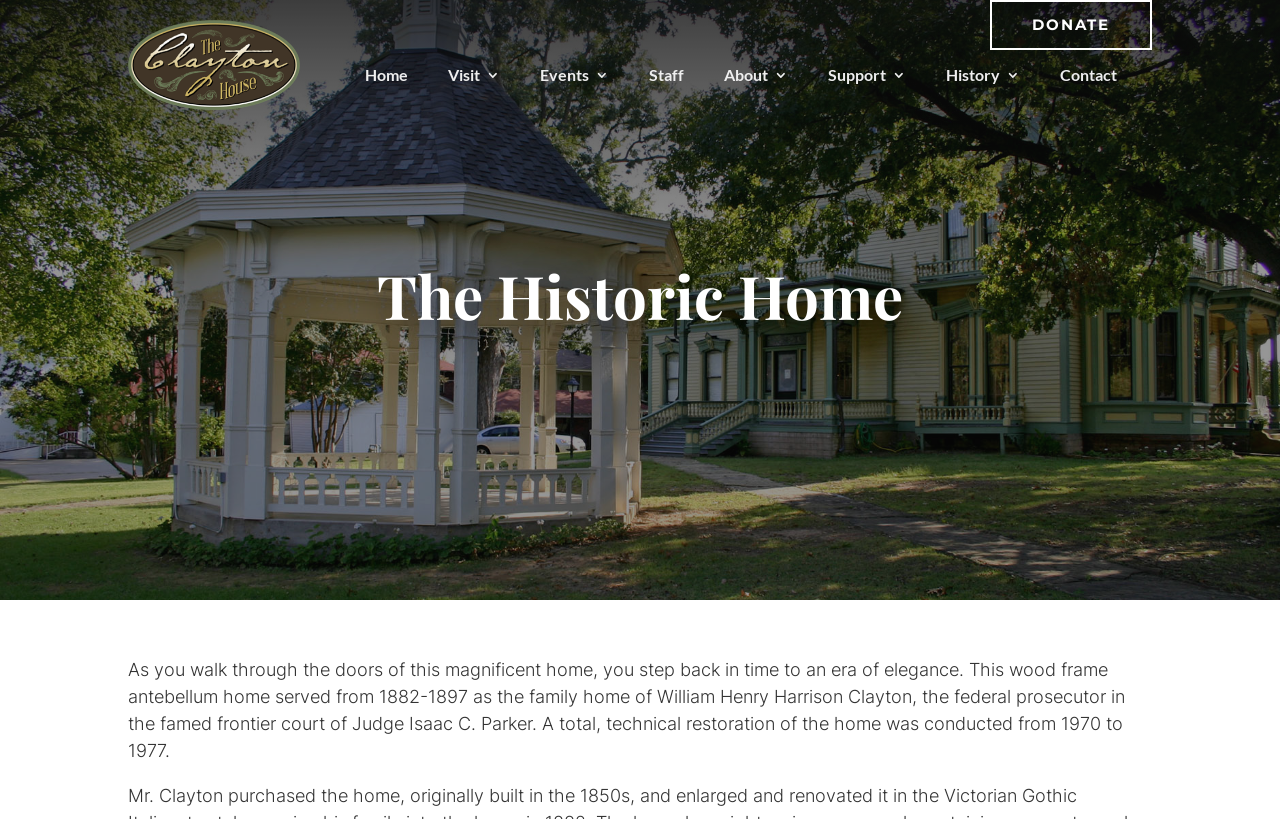Please identify the bounding box coordinates of the clickable element to fulfill the following instruction: "visit the Home page". The coordinates should be four float numbers between 0 and 1, i.e., [left, top, right, bottom].

[0.285, 0.024, 0.319, 0.159]